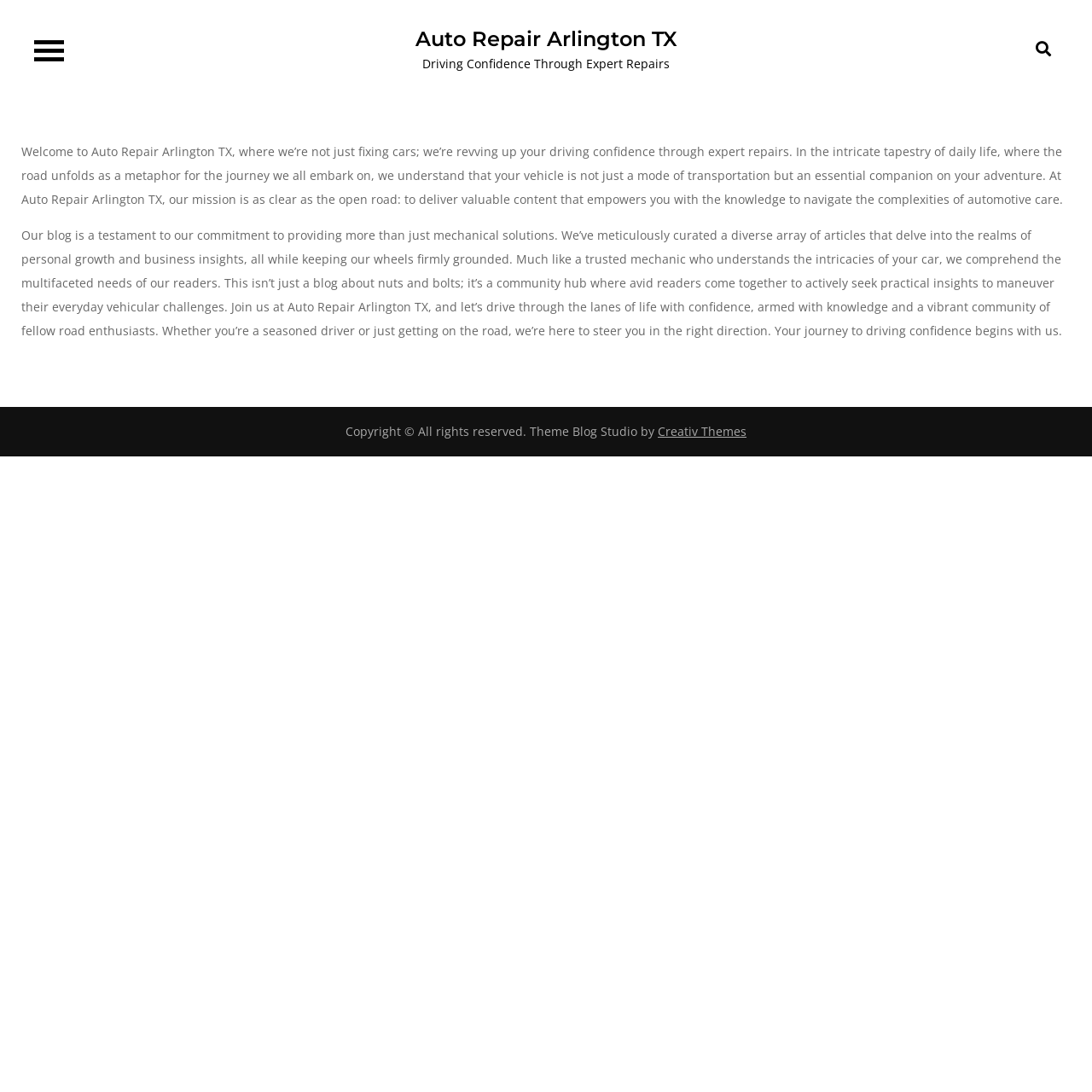Can you give a comprehensive explanation to the question given the content of the image?
What is the mission of Auto Repair Arlington TX?

Based on the webpage content, specifically the article section, it is mentioned that 'At Auto Repair Arlington TX, our mission is as clear as the open road: to deliver valuable content that empowers you with the knowledge to navigate the complexities of automotive care.'